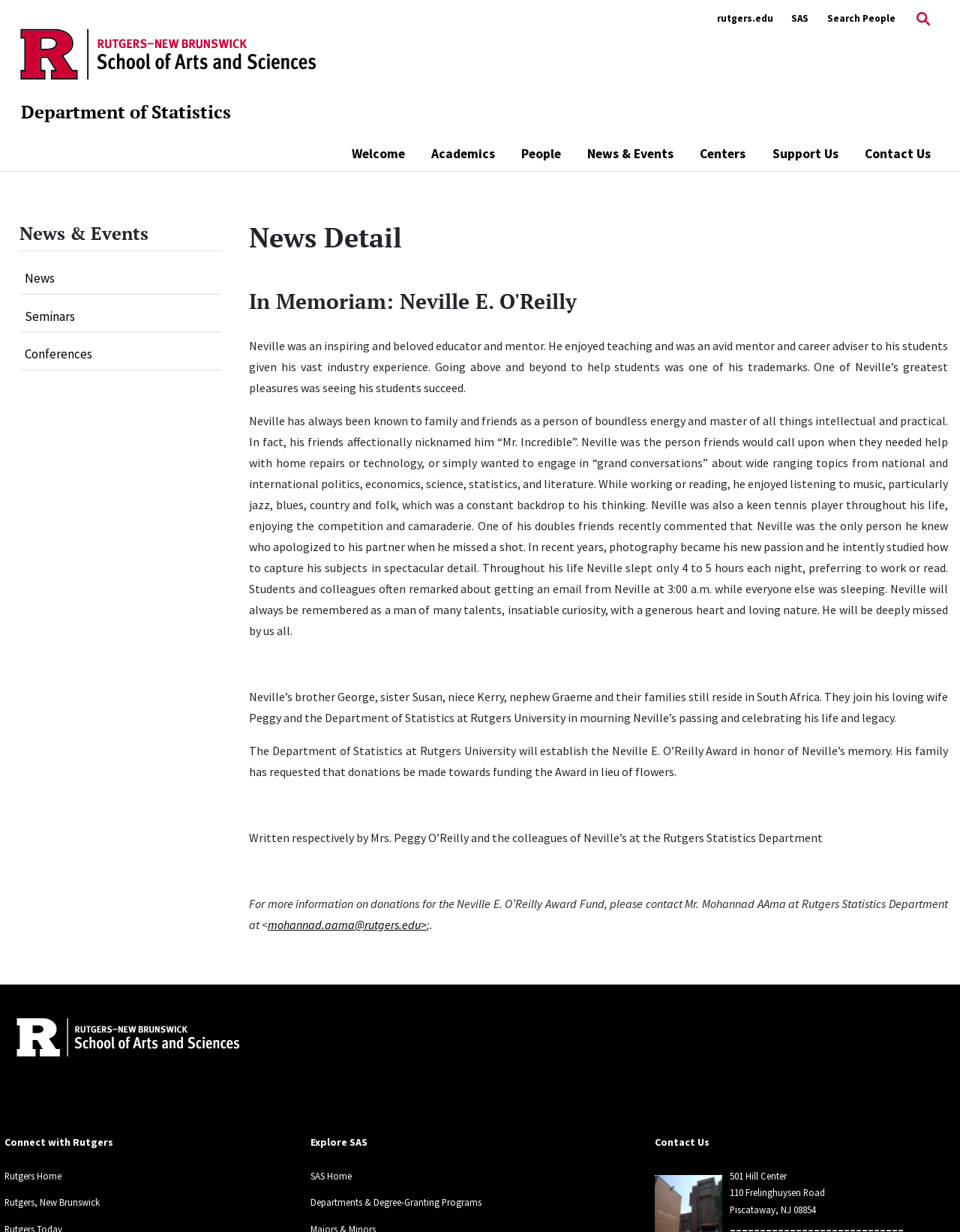Given the following UI element description: "Search People", find the bounding box coordinates in the webpage screenshot.

[0.862, 0.004, 0.933, 0.026]